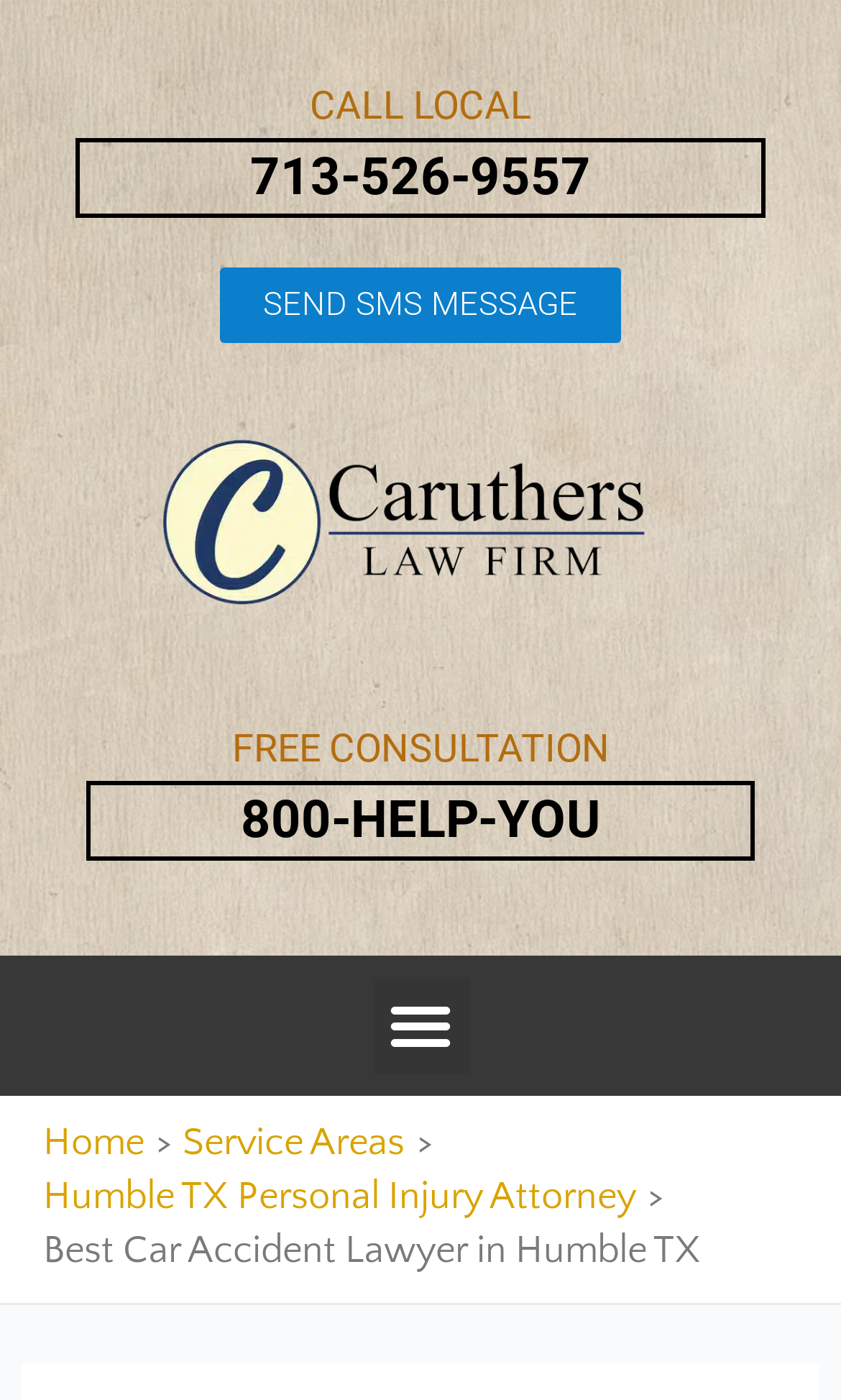Pinpoint the bounding box coordinates for the area that should be clicked to perform the following instruction: "Request a free consultation".

[0.276, 0.518, 0.724, 0.551]